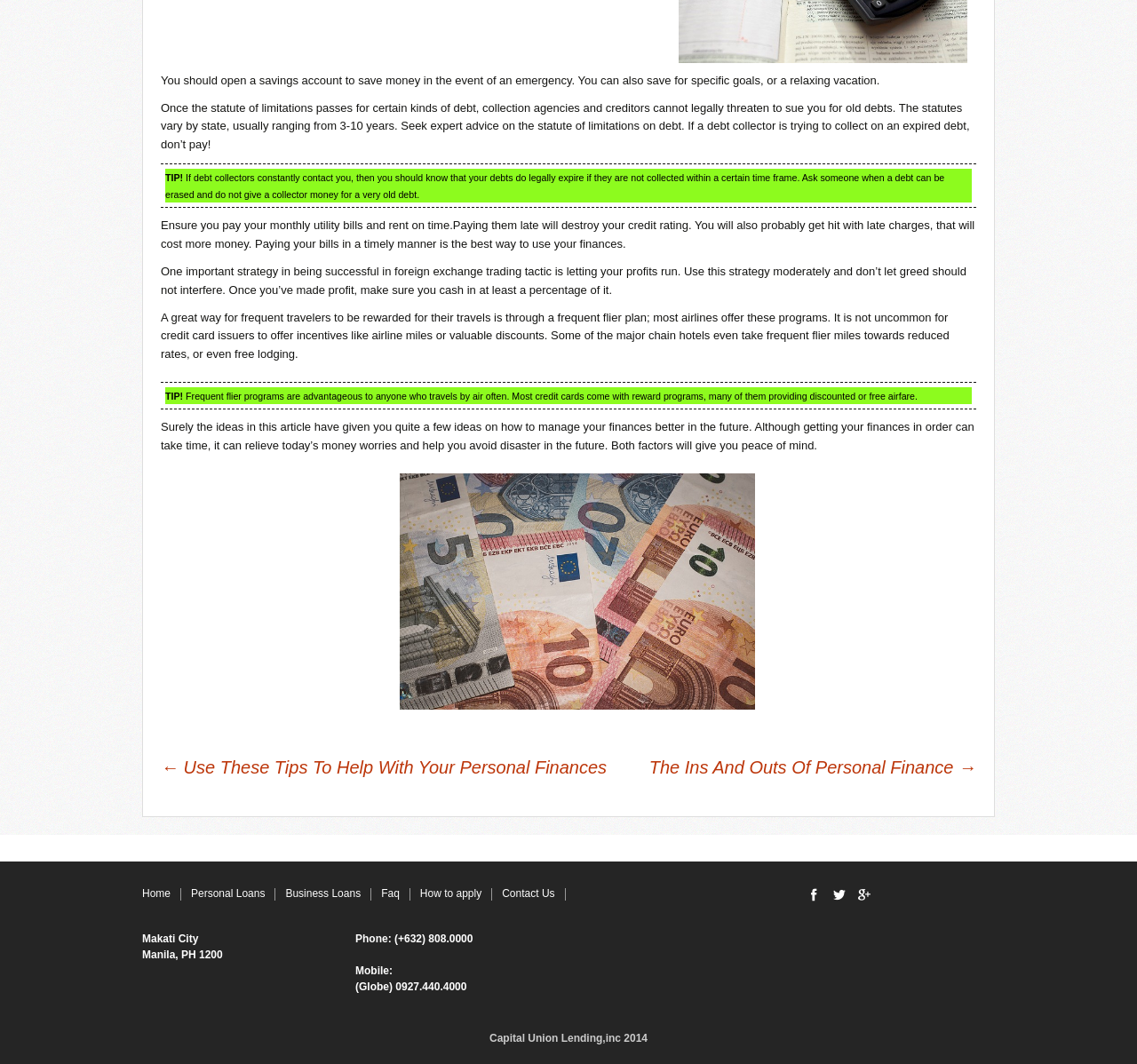Specify the bounding box coordinates of the region I need to click to perform the following instruction: "Click on 'Home'". The coordinates must be four float numbers in the range of 0 to 1, i.e., [left, top, right, bottom].

[0.125, 0.834, 0.15, 0.846]